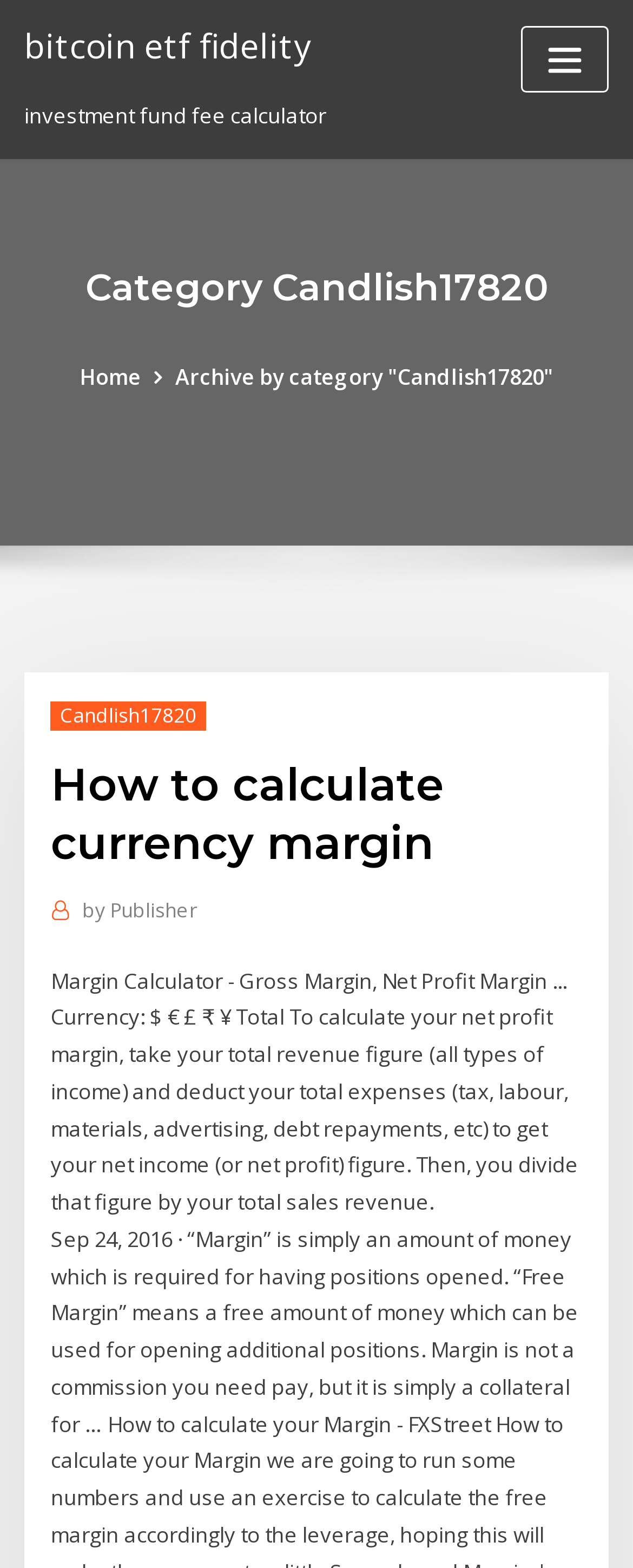Using the details from the image, please elaborate on the following question: What is the default currency for the margin calculator?

The default currency for the margin calculator is the US dollar, as indicated by the symbol '$' in the calculator description. However, the calculator also supports other currencies such as euro, pound, rupee, and yen.